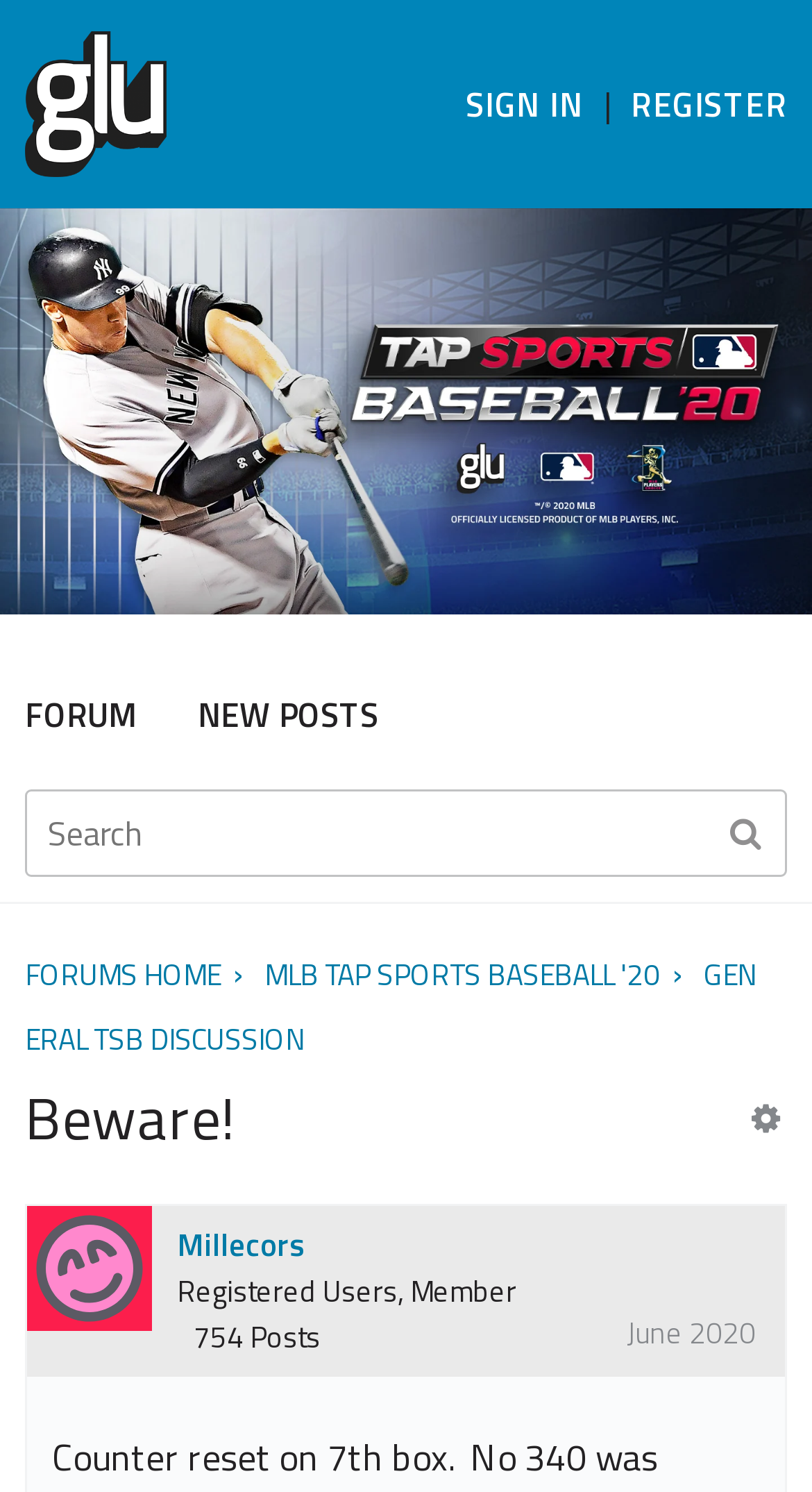Pinpoint the bounding box coordinates of the element to be clicked to execute the instruction: "Sign in to the account".

[0.573, 0.049, 0.718, 0.091]